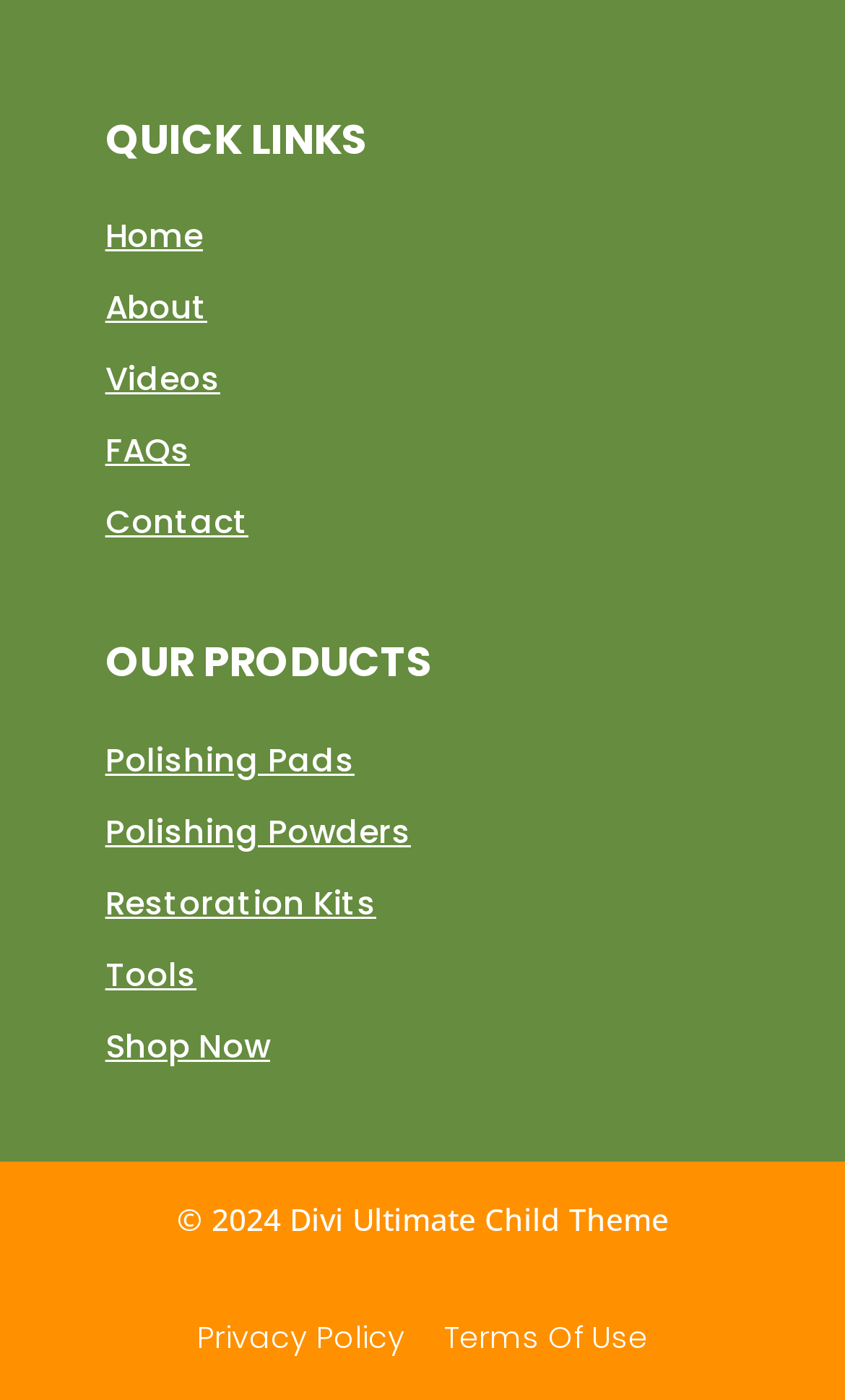Identify the bounding box coordinates of the region I need to click to complete this instruction: "shop now".

[0.125, 0.731, 0.319, 0.763]